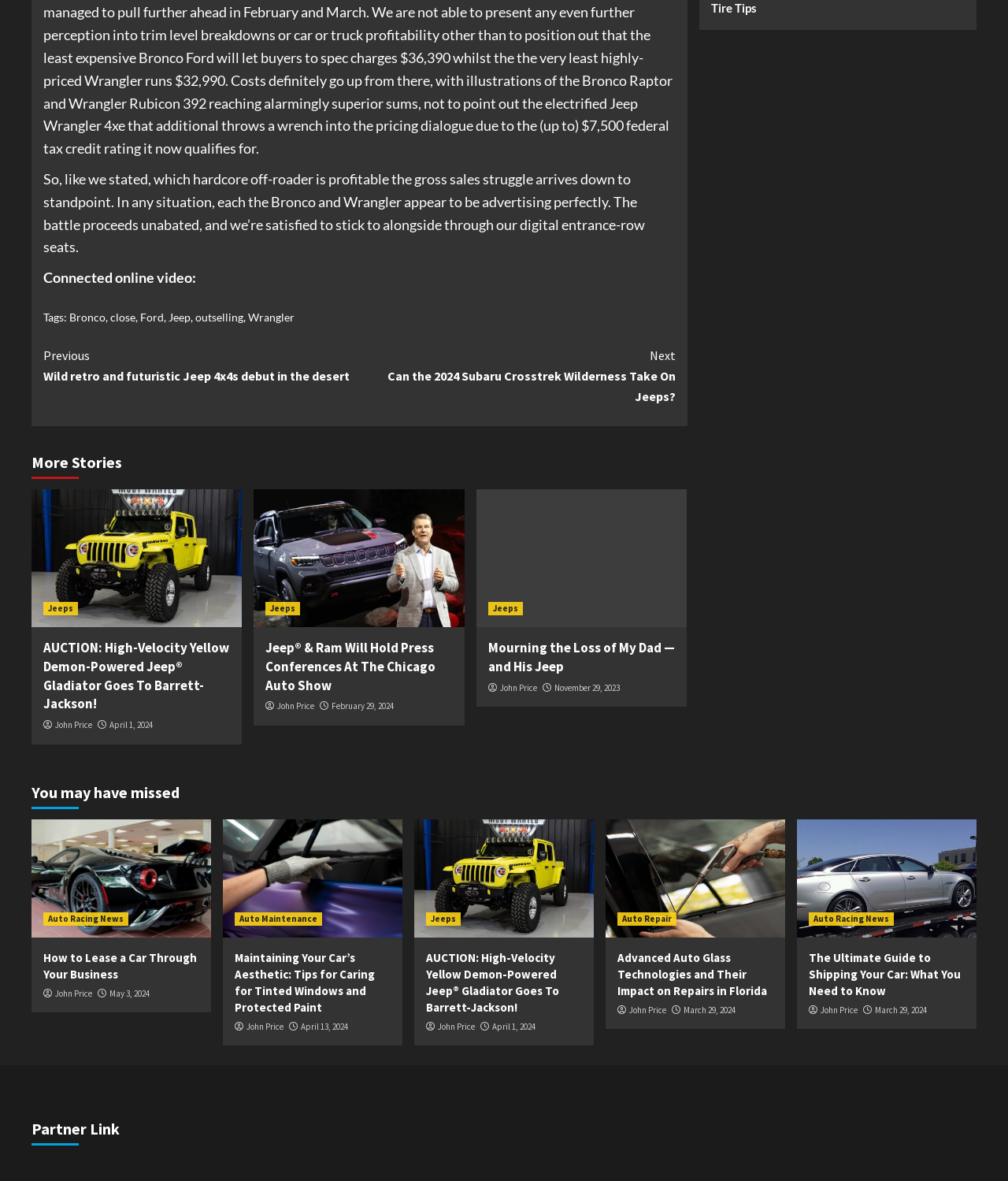Specify the bounding box coordinates of the area to click in order to execute this command: 'Click on 'Continue Reading''. The coordinates should consist of four float numbers ranging from 0 to 1, and should be formatted as [left, top, right, bottom].

[0.043, 0.286, 0.67, 0.351]